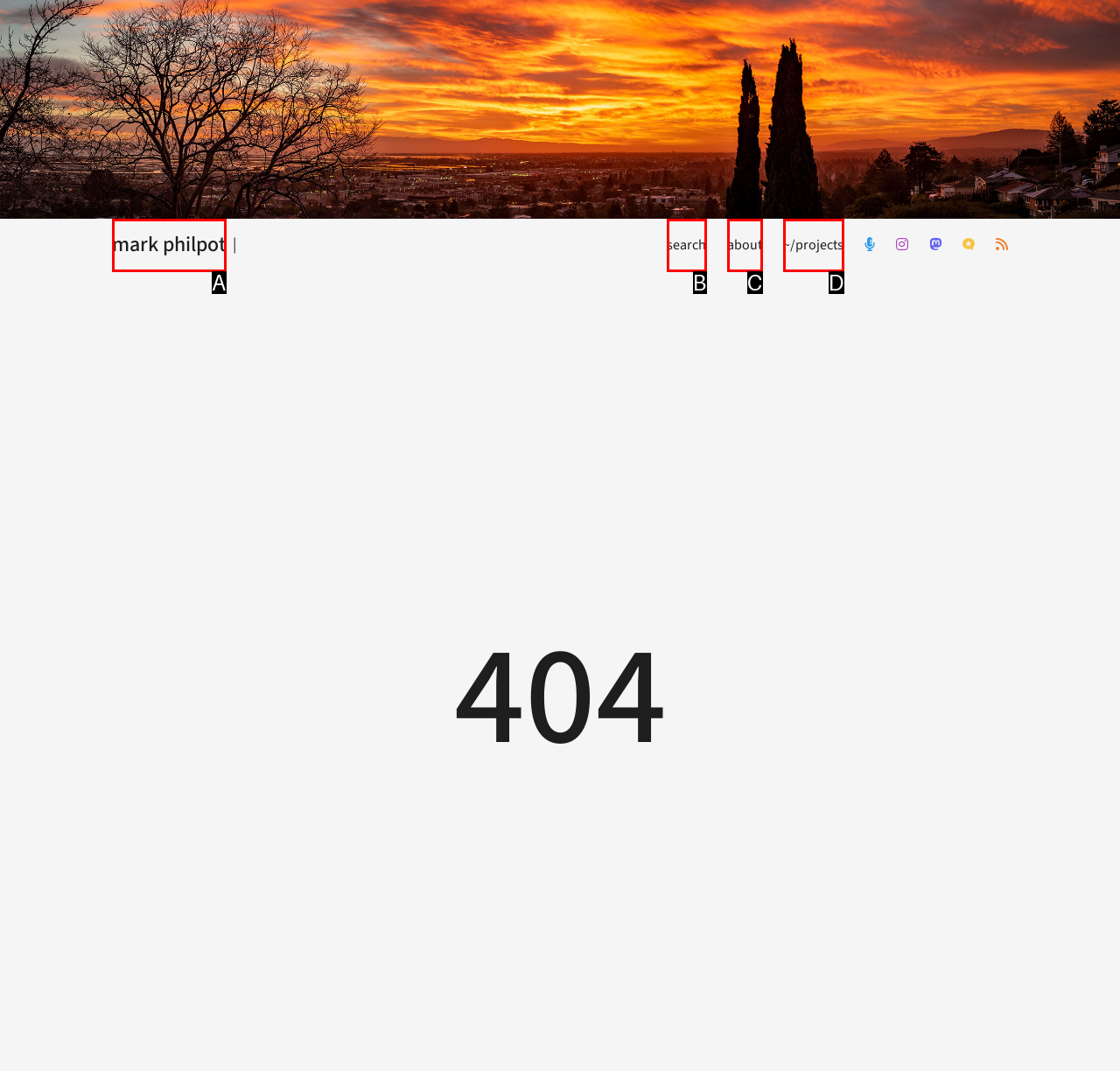Select the option that fits this description: about
Answer with the corresponding letter directly.

C